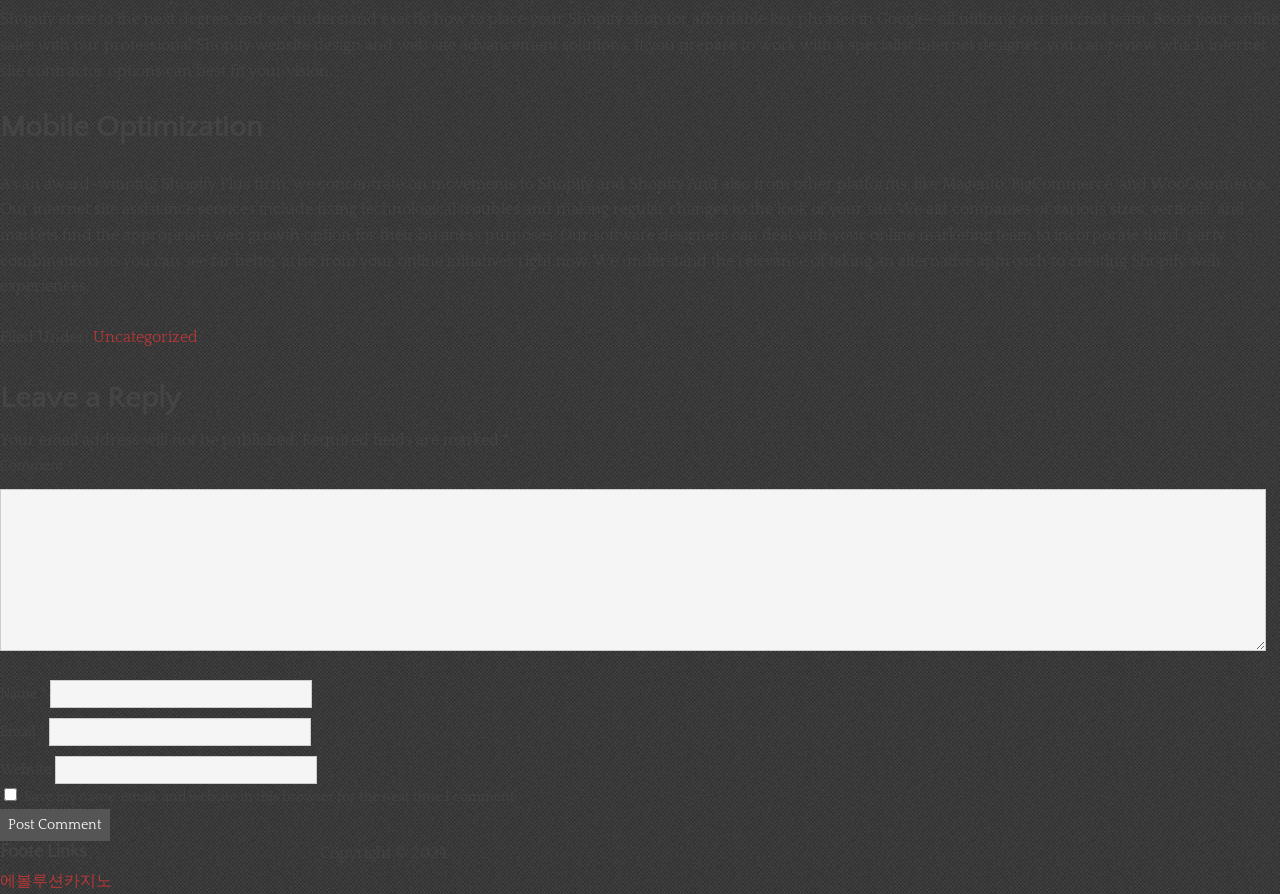How many required fields are there in the comment form?
From the details in the image, answer the question comprehensively.

There are three required fields in the comment form, namely 'Comment', 'Name', and 'Email', as indicated by the asterisk symbol (*) next to each of these fields.